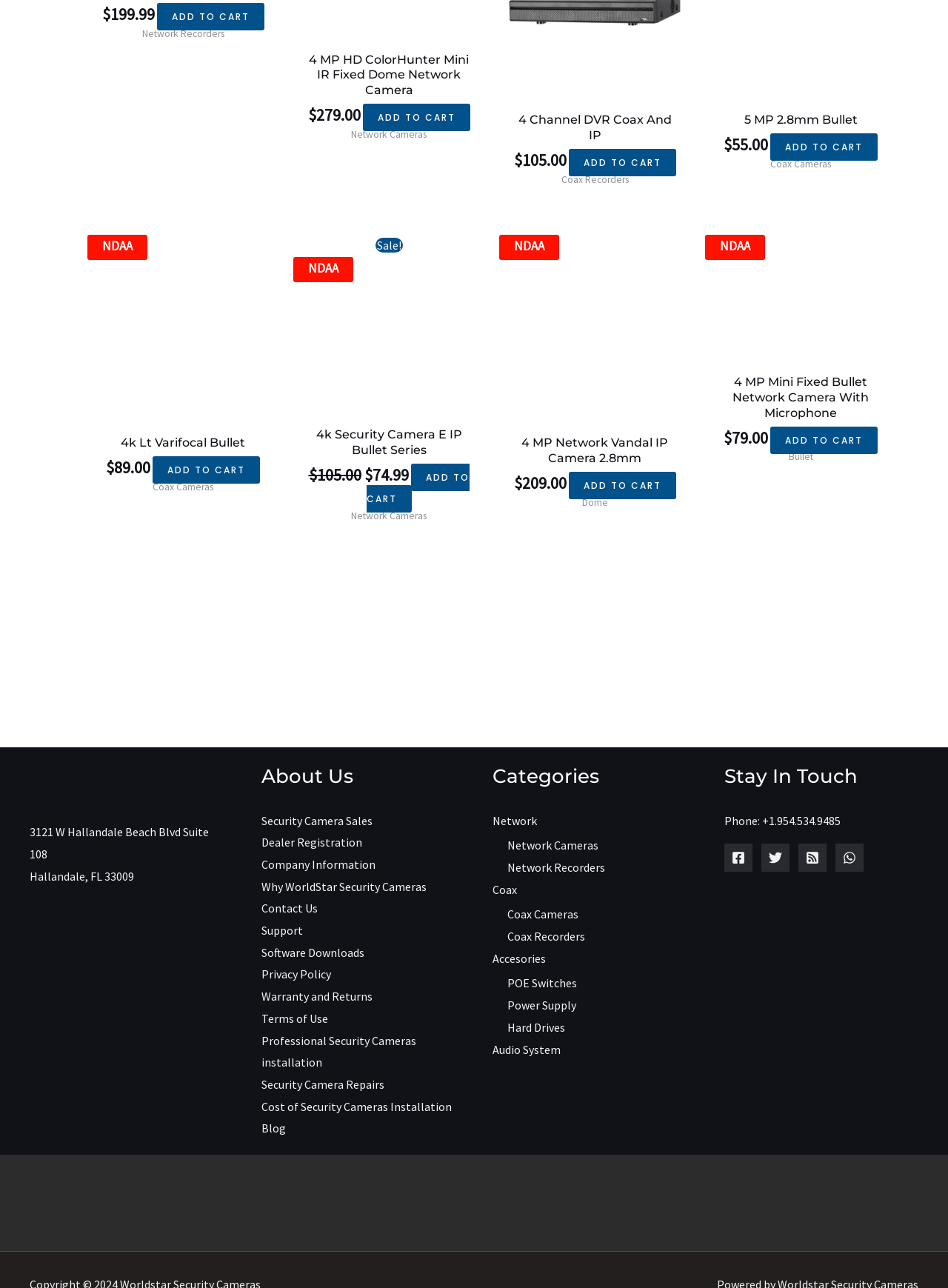What is the price of the 16 Channel NVR 1 Bay?
Please give a detailed and elaborate answer to the question.

I found the price by looking at the text next to the 'Add to cart' button for the 16 Channel NVR 1 Bay product, which is '$199.99'.